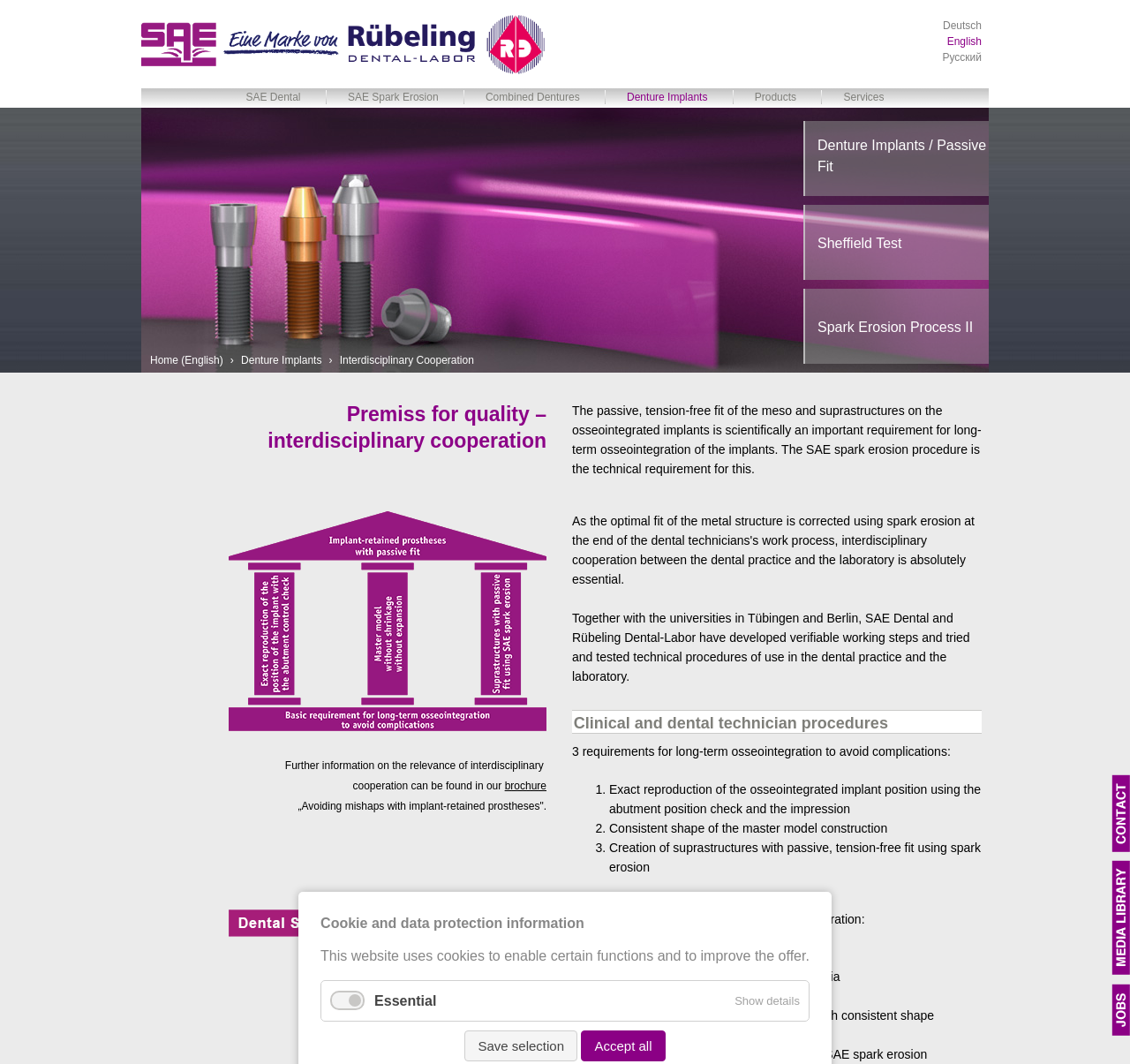Please determine the bounding box coordinates of the area that needs to be clicked to complete this task: 'Open the 'Denture Implants' menu'. The coordinates must be four float numbers between 0 and 1, formatted as [left, top, right, bottom].

[0.555, 0.085, 0.626, 0.097]